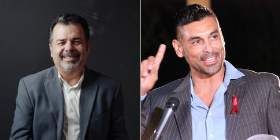What does the red ribbon on Eddie Martinez's lapel symbolize?
Using the image, provide a detailed and thorough answer to the question.

The red ribbon pinned on Eddie Martinez's lapel is a symbol of his advocacy work, highlighting his commitment to social issues and inclusivity.